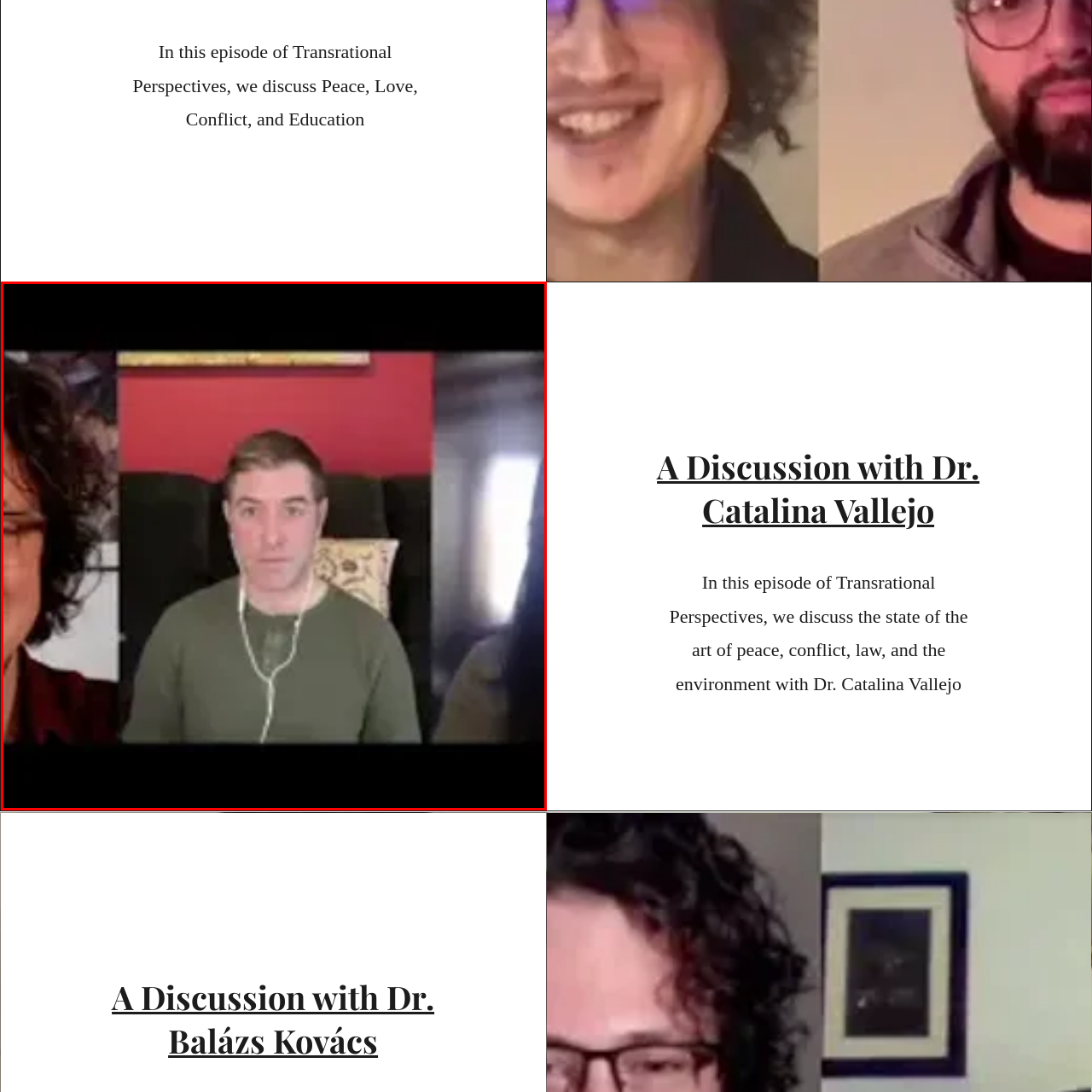Provide a thorough description of the scene depicted within the red bounding box.

In this engaging episode of *Transrational Perspectives*, three speakers participate in a virtual discussion. The image captures a split-screen view featuring two individuals on either side and one individual in the center. The left side shows a person with curly hair and glasses, smiling warmly, while the central figure appears focused and serious, wearing a green shirt and headphones, suggesting active engagement in the conversation. On the right side, there’s another individual partially illuminated, contributing to the dialogue. The background includes a vibrant red wall, enhancing the intimate and thoughtful atmosphere of the discussion centered around themes of peace, love, conflict, and education, featuring notable participants such as Dr. Catalina Vallejo and Dr. Balázs Kovács.